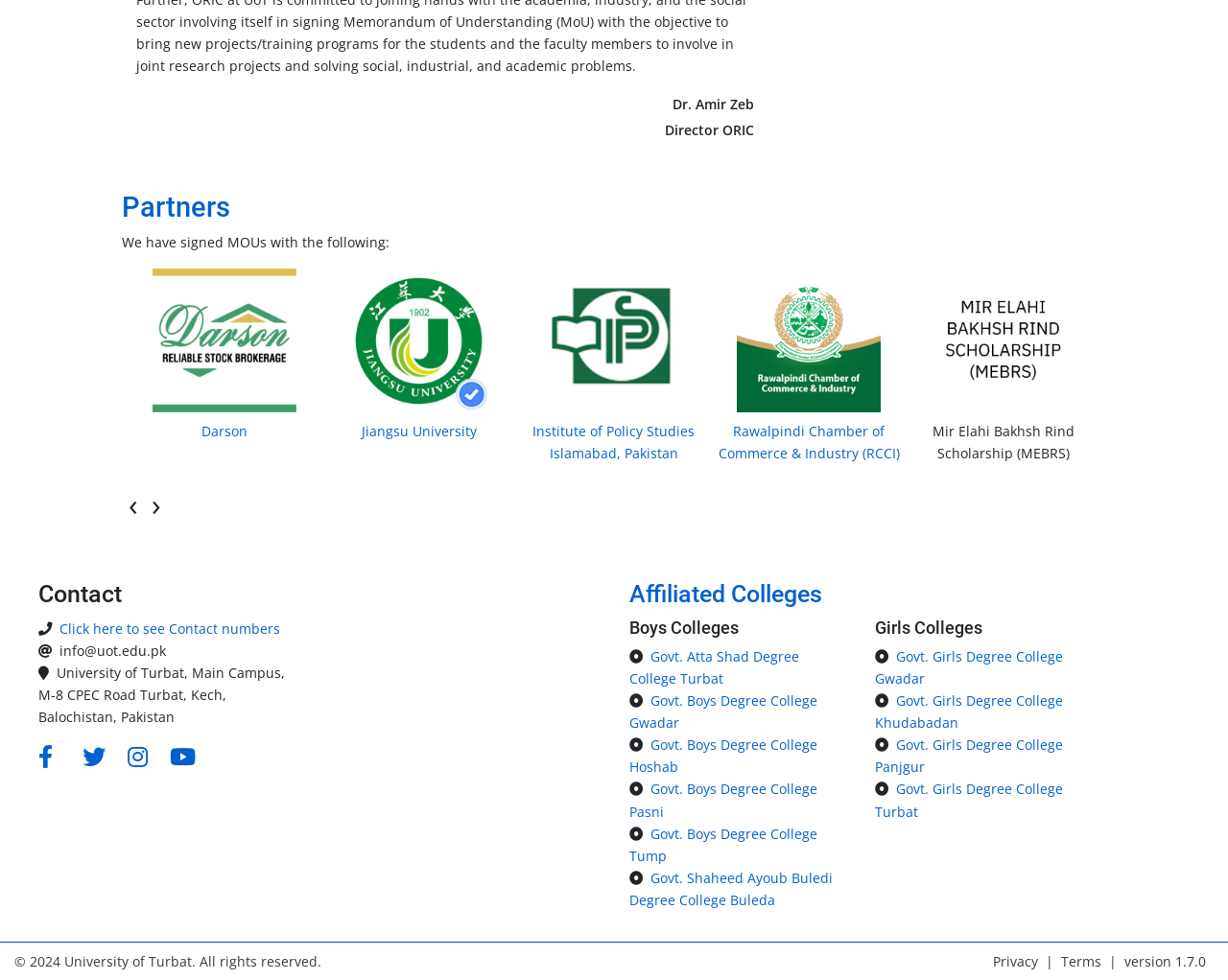Please determine the bounding box coordinates of the element's region to click in order to carry out the following instruction: "View the University of Turbat on Facebook". The coordinates should be four float numbers between 0 and 1, i.e., [left, top, right, bottom].

[0.031, 0.758, 0.049, 0.786]